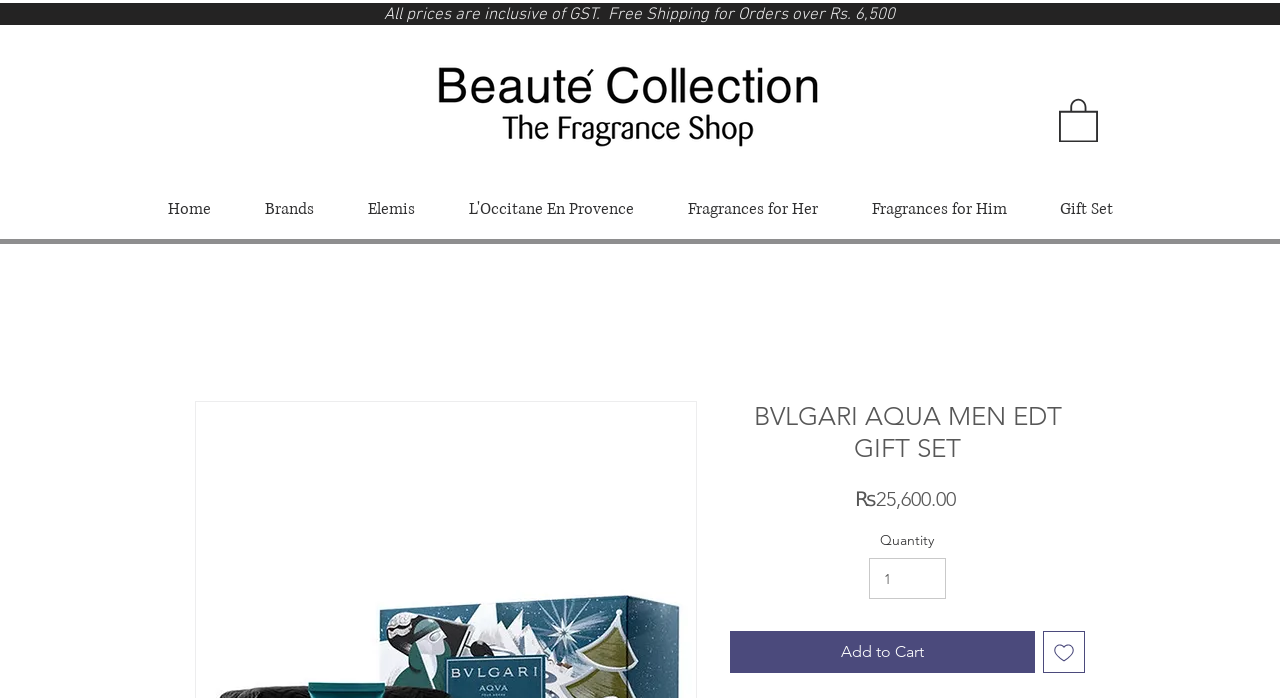What is the navigation menu item that comes after 'Brands'?
Look at the image and construct a detailed response to the question.

I found the navigation menu item by looking at the link elements that are part of the navigation menu, and the one that comes after 'Brands' is 'L'Occitane En Provence'.